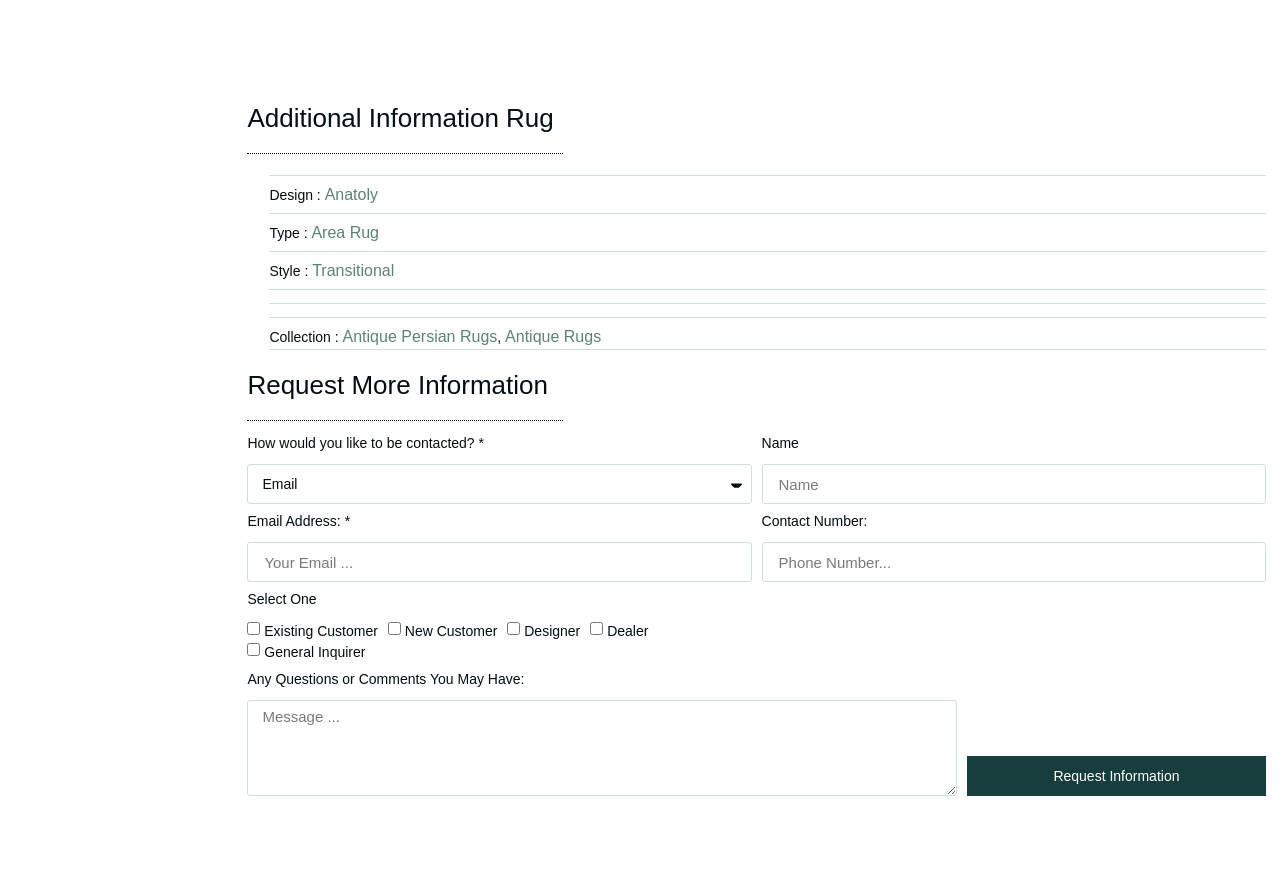Please identify the bounding box coordinates of the region to click in order to complete the given instruction: "Request information". The coordinates should be four float numbers between 0 and 1, i.e., [left, top, right, bottom].

[0.756, 0.853, 0.989, 0.898]